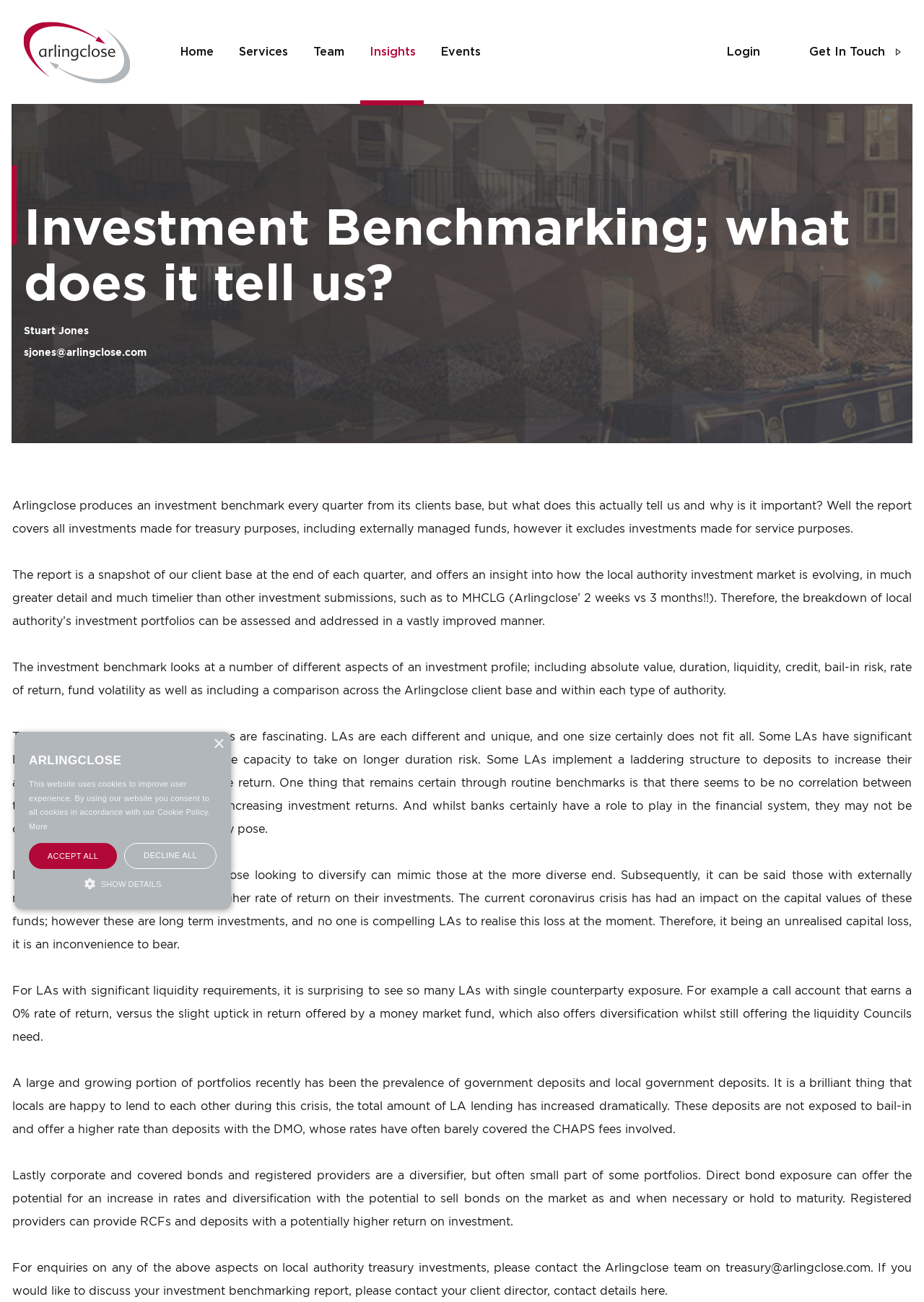For the given element description Show details Hide details, determine the bounding box coordinates of the UI element. The coordinates should follow the format (top-left x, top-left y, bottom-right x, bottom-right y) and be within the range of 0 to 1.

[0.031, 0.673, 0.234, 0.684]